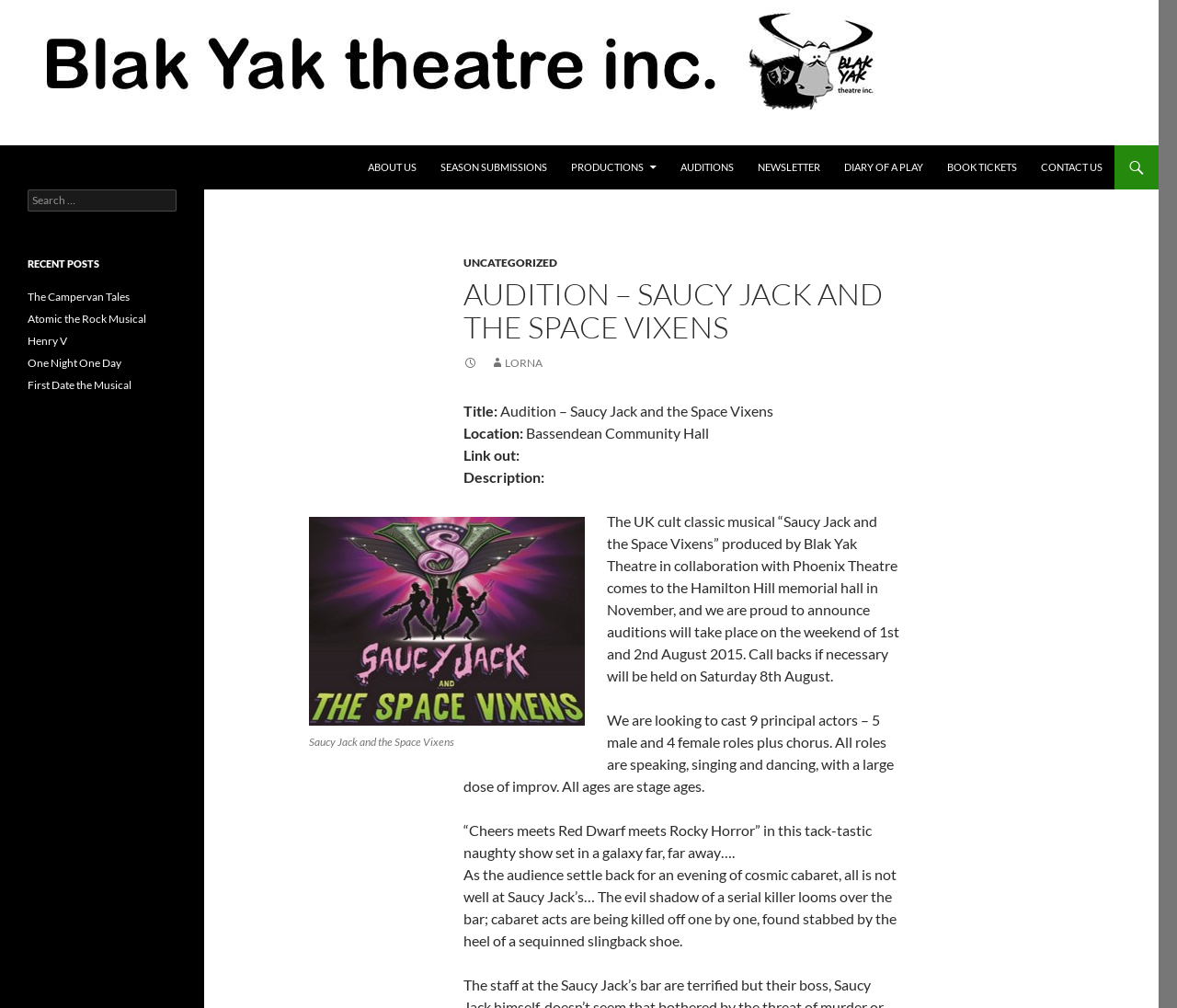What is the theme of the musical?
Please provide a comprehensive answer based on the visual information in the image.

I found the answer by reading the text on the webpage, which describes the musical as a 'cosmic cabaret' and mentions that it is set in a galaxy far, far away.